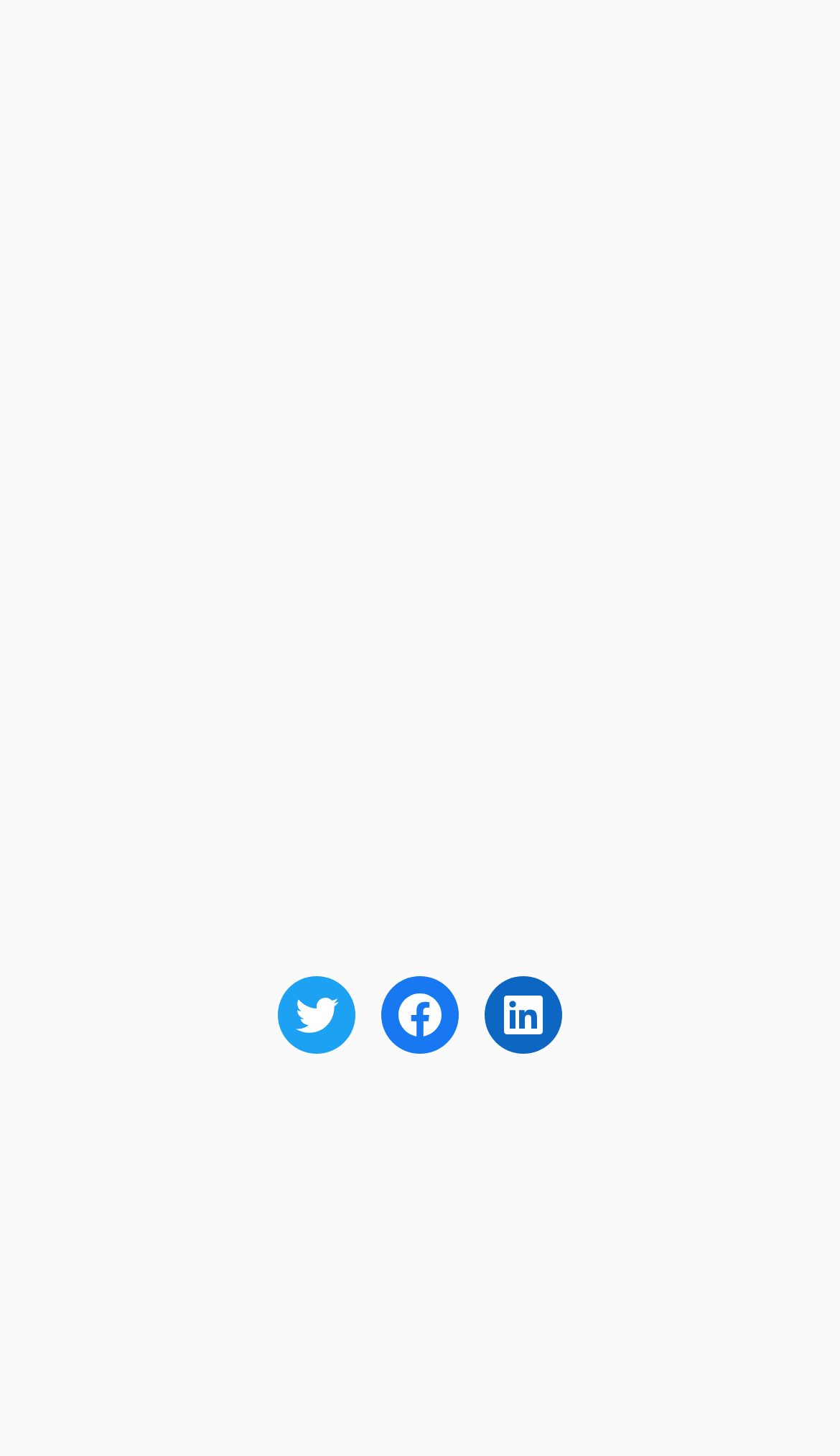Find the bounding box coordinates for the HTML element described in this sentence: "study in Australia". Provide the coordinates as four float numbers between 0 and 1, in the format [left, top, right, bottom].

[0.054, 0.808, 0.252, 0.883]